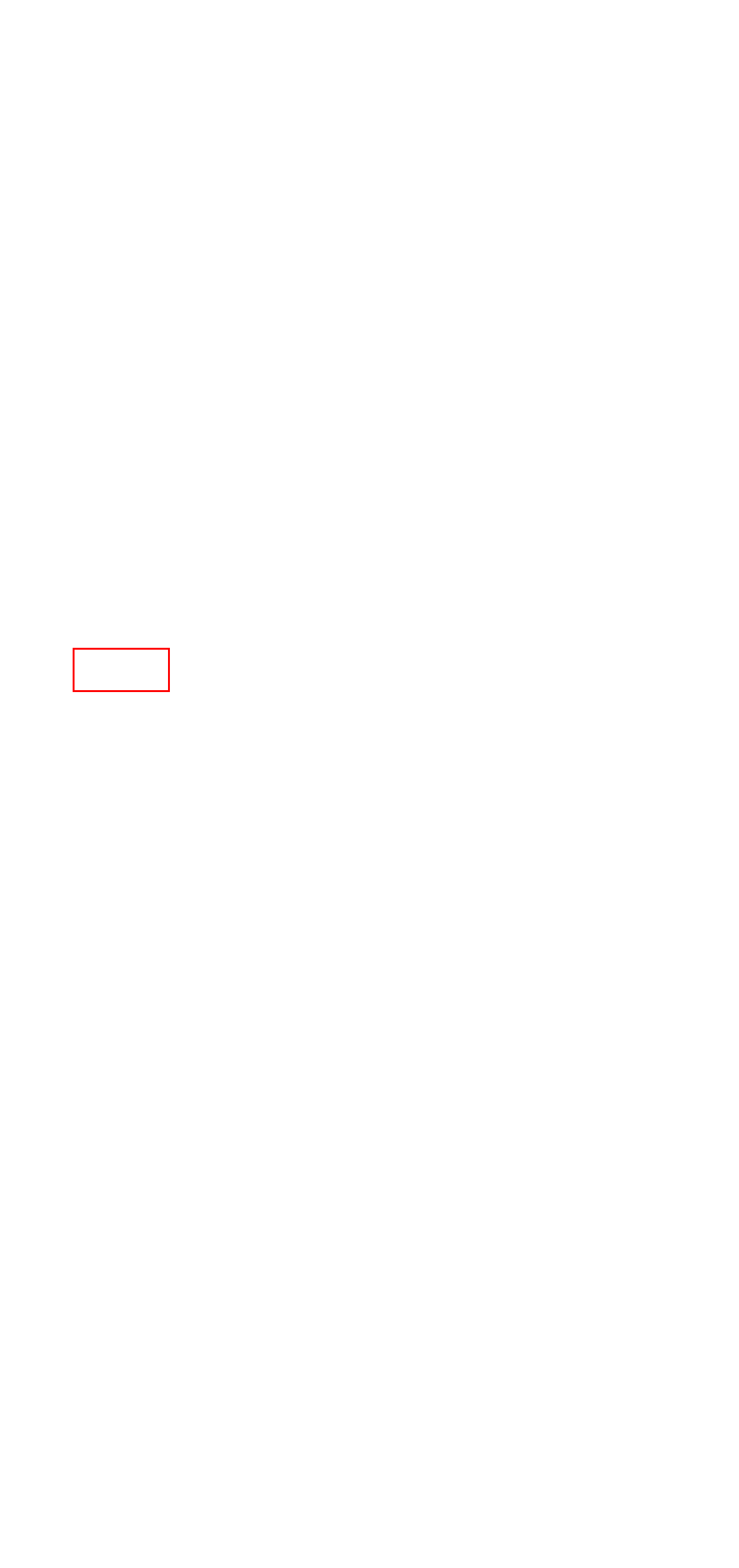Given a screenshot of a webpage with a red bounding box highlighting a UI element, choose the description that best corresponds to the new webpage after clicking the element within the red bounding box. Here are your options:
A. Nimamy.com - Where News Breaks First
B. Isierige.com - Unraveling Stories Connecting Communities
C. Uticie.com - Beyond the Obvious Into the Nuance
D. Apienn.com - Knowledge Meets Currents
E. Ceseal.com - Curated Stories Crafted Narratives
F. Croastchu.com - Every Story Every Angle
G. Vagmare.com - The Intersection of Information and Insight
H. Yeolay.com - Crafting Narratives Charting Perspectives

H